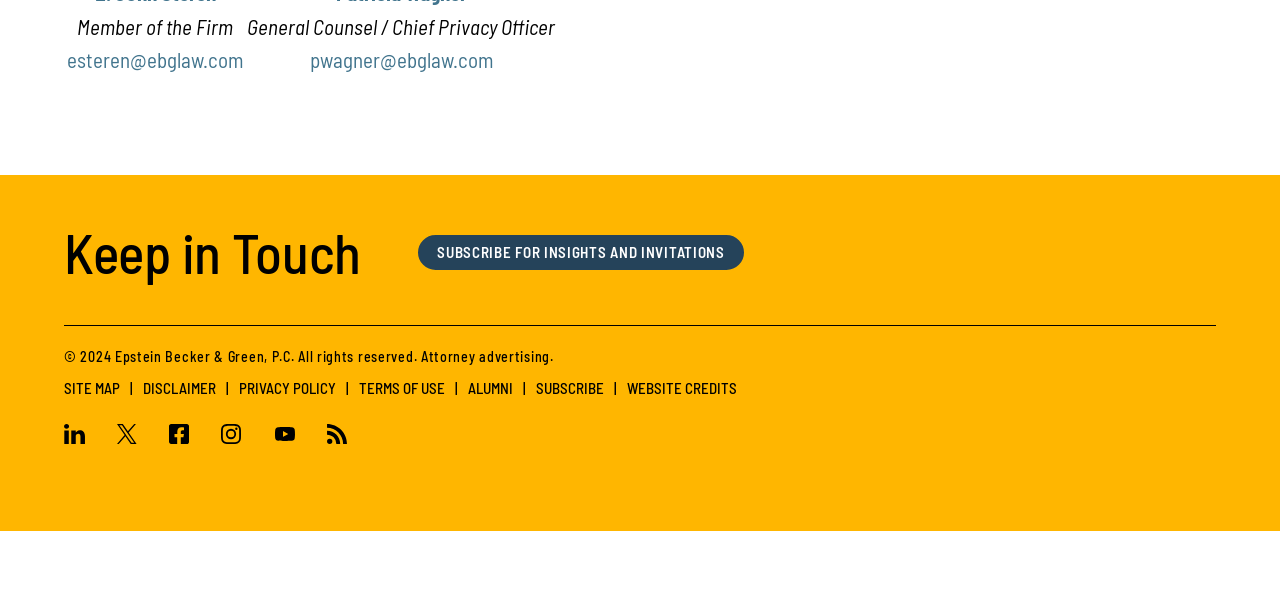Determine the bounding box coordinates for the UI element described. Format the coordinates as (top-left x, top-left y, bottom-right x, bottom-right y) and ensure all values are between 0 and 1. Element description: E. John Steren

[0.074, 0.104, 0.168, 0.144]